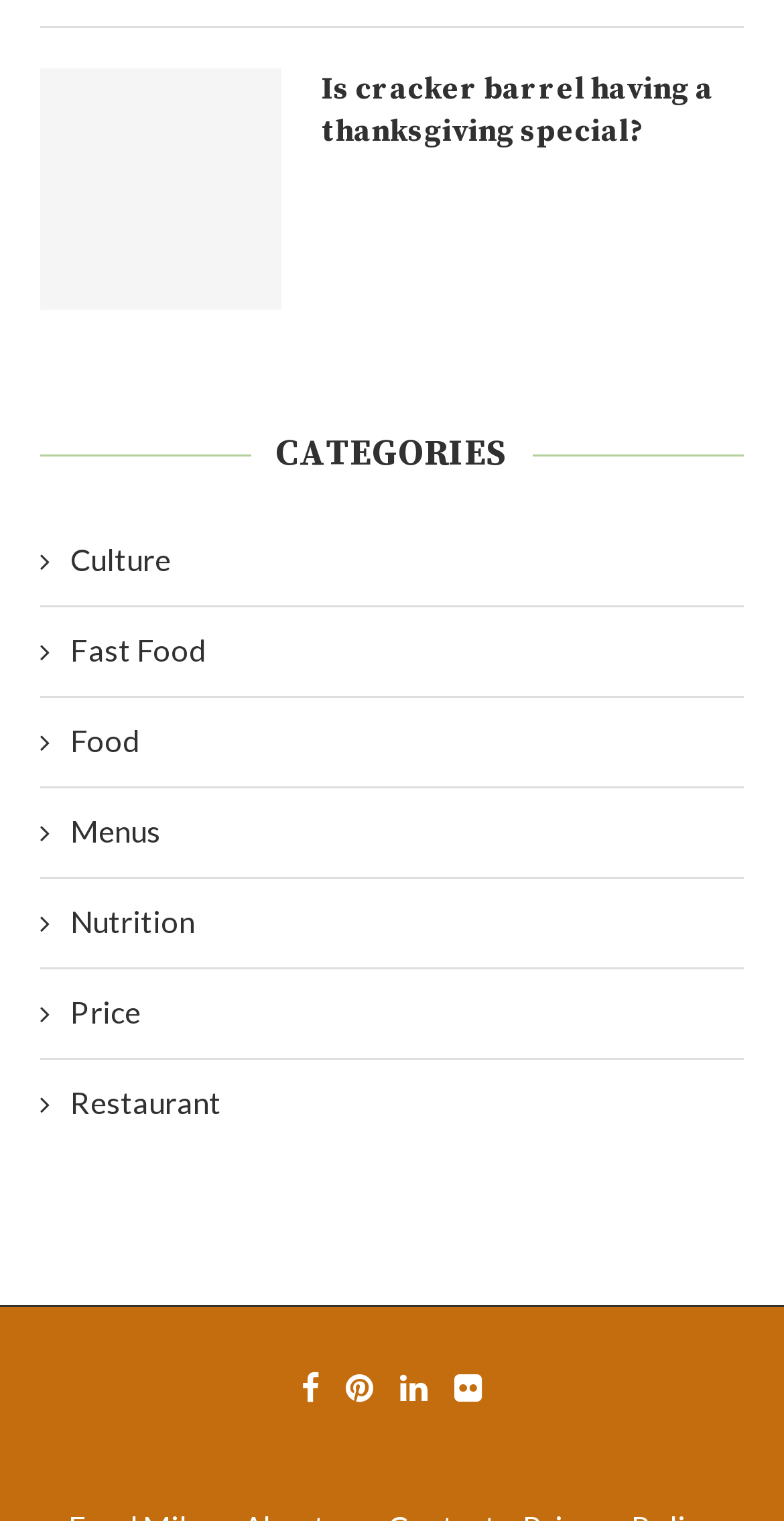Show the bounding box coordinates for the HTML element as described: "Menus".

[0.051, 0.533, 0.944, 0.56]